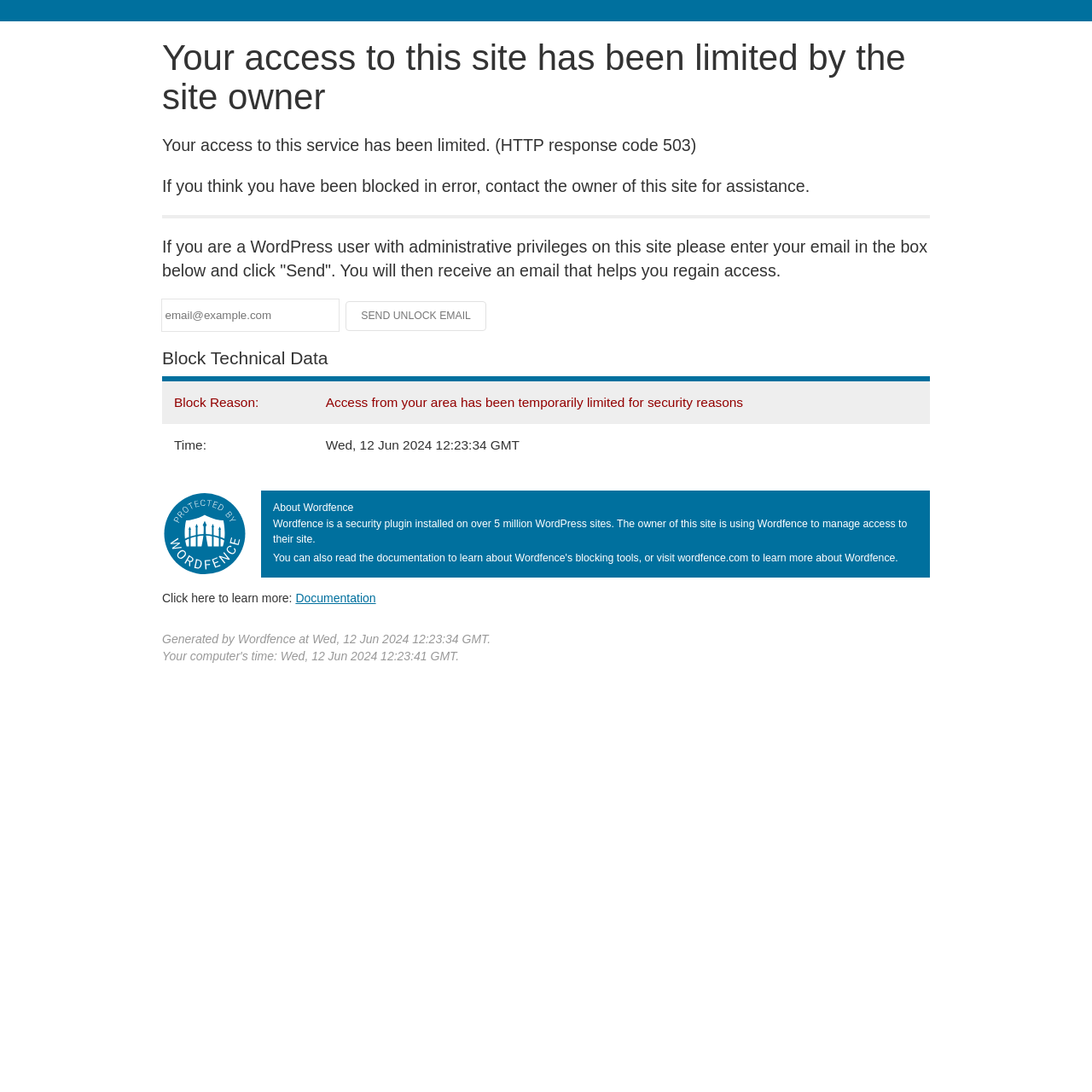What is the name of the security plugin installed on the site?
Respond to the question with a single word or phrase according to the image.

Wordfence